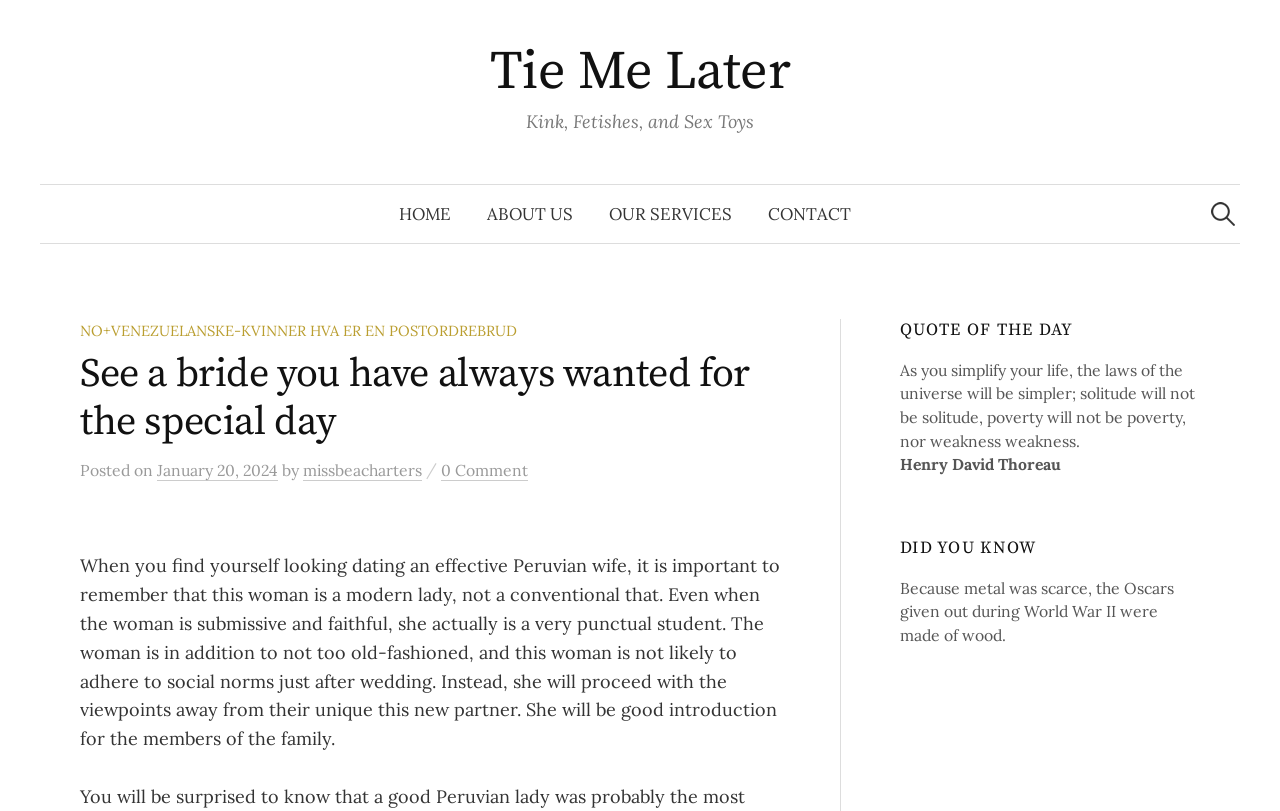Provide a single word or phrase to answer the given question: 
What is the topic of the main article on the webpage?

Peruvian wife